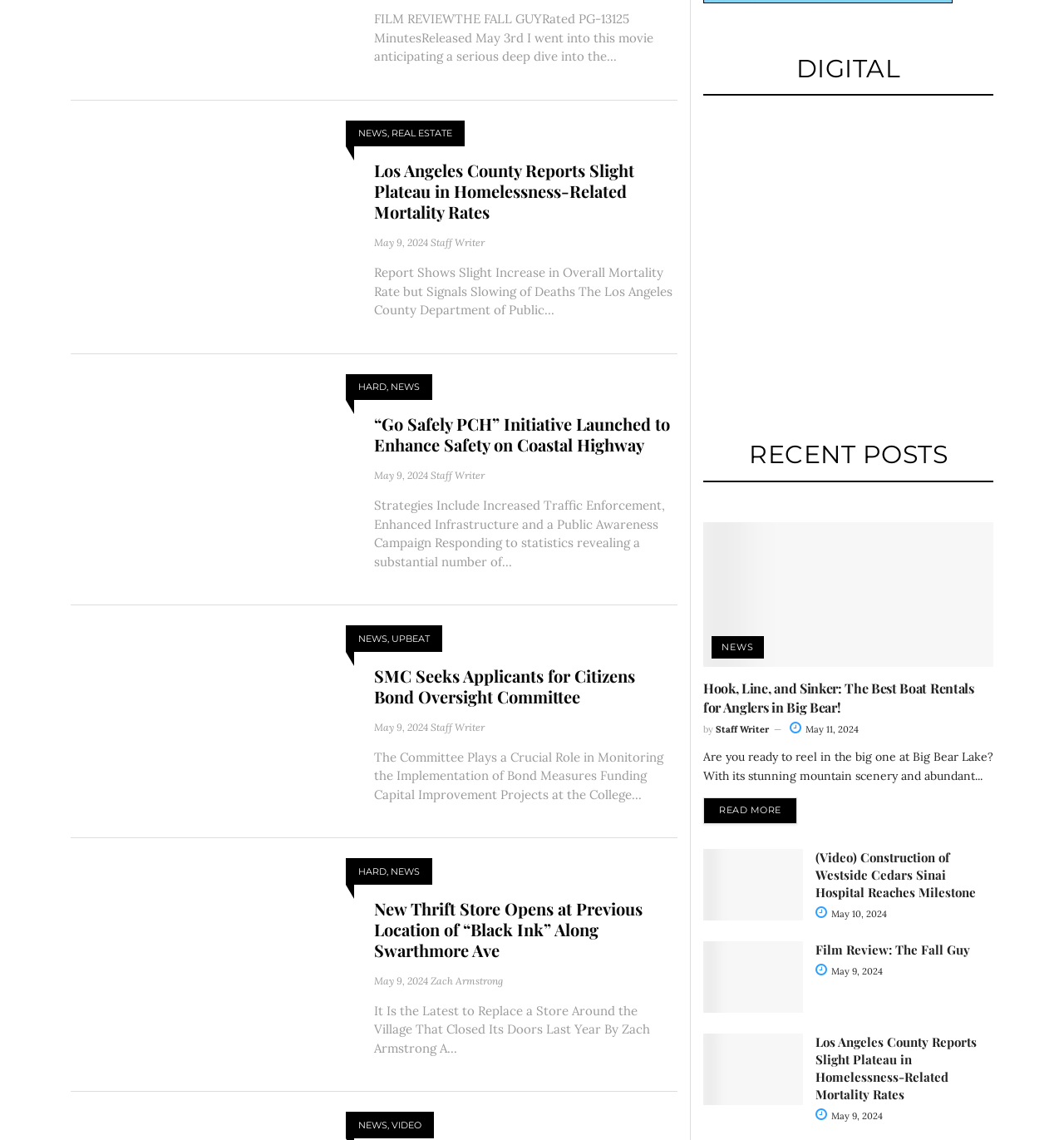Respond concisely with one word or phrase to the following query:
What type of content is on this webpage?

News articles